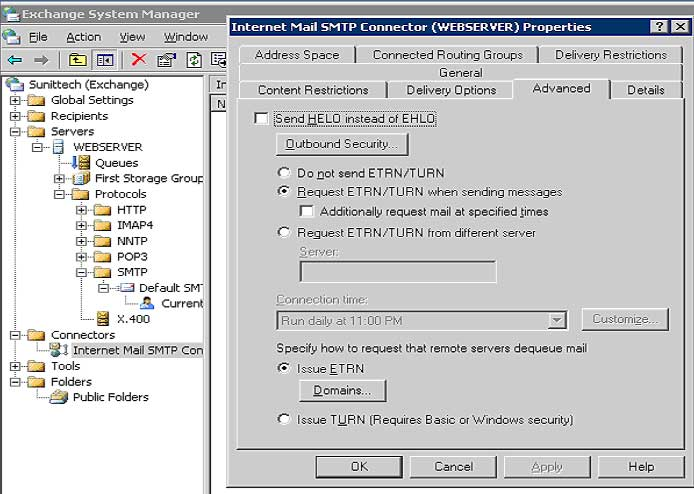What command can be sent instead of EHLO?
Carefully analyze the image and provide a thorough answer to the question.

The question asks for the command that can be sent instead of EHLO. According to the caption, in the 'General' tab, there is an option to send the HELO command instead of EHLO. Therefore, the answer is HELO.